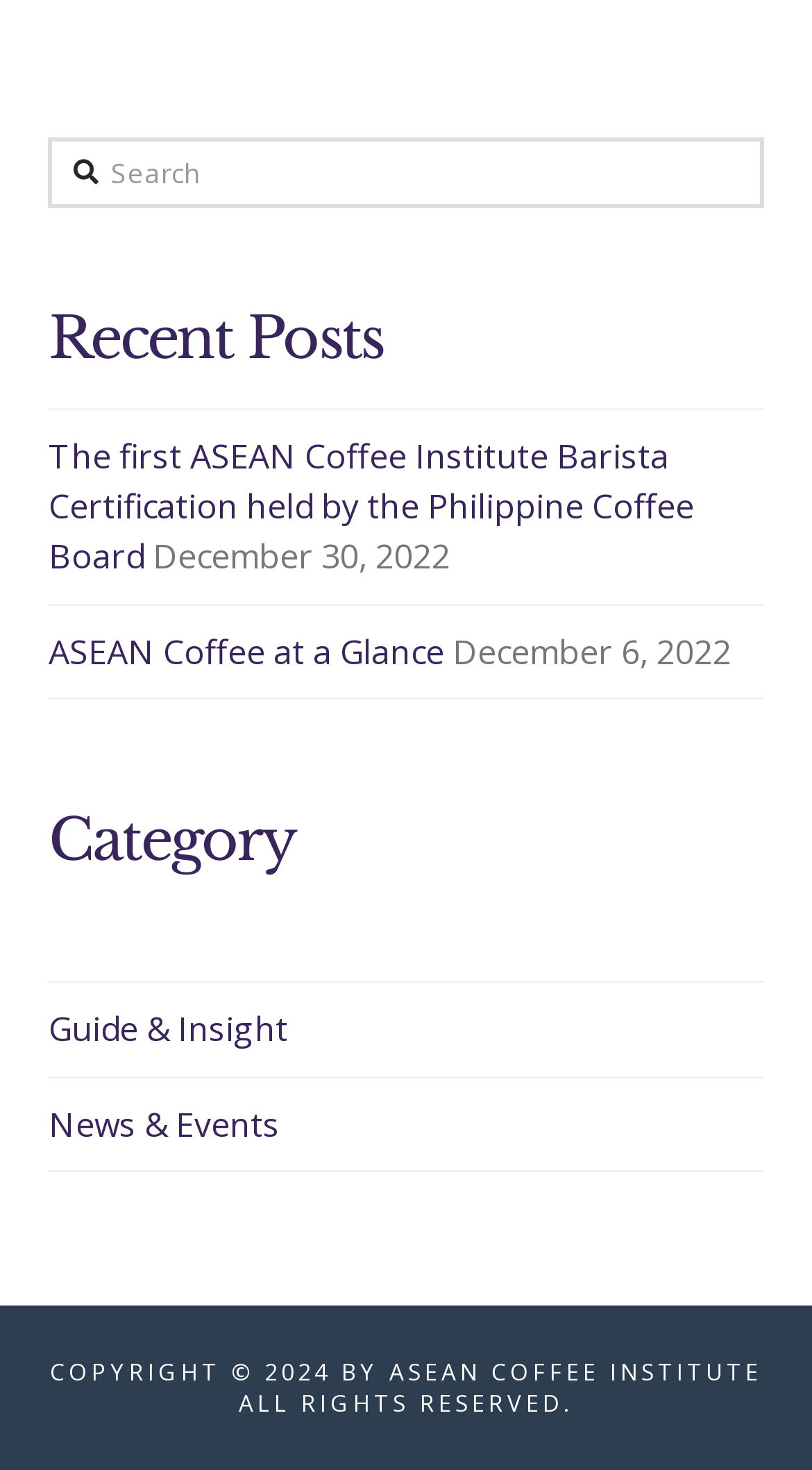Answer the question below in one word or phrase:
How many sections are there in the webpage?

3